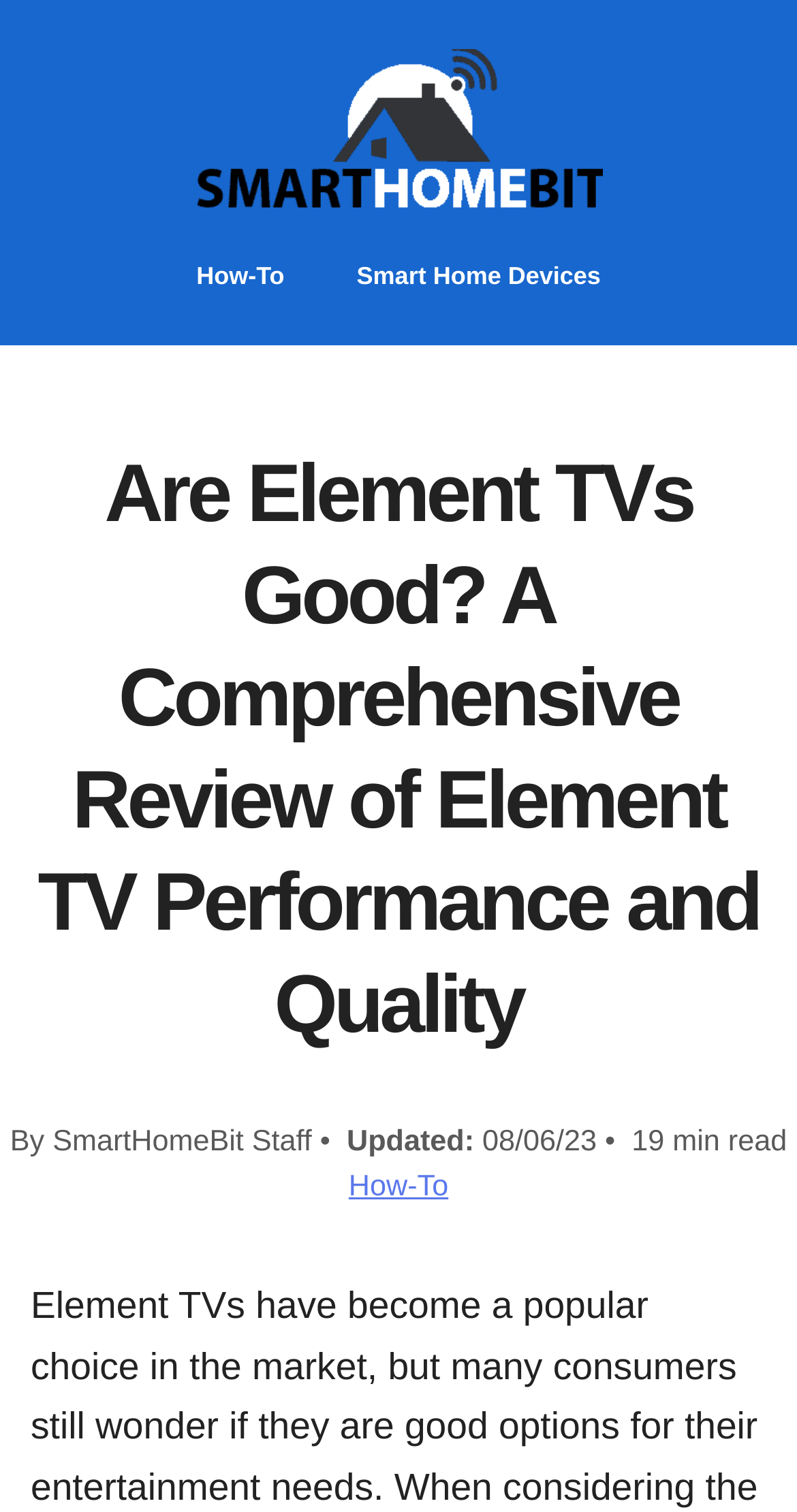How long does it take to read the article?
Kindly answer the question with as much detail as you can.

The estimated reading time of the article is mentioned below the main heading, where it says '19 min read'. This information is presented in a static text format.